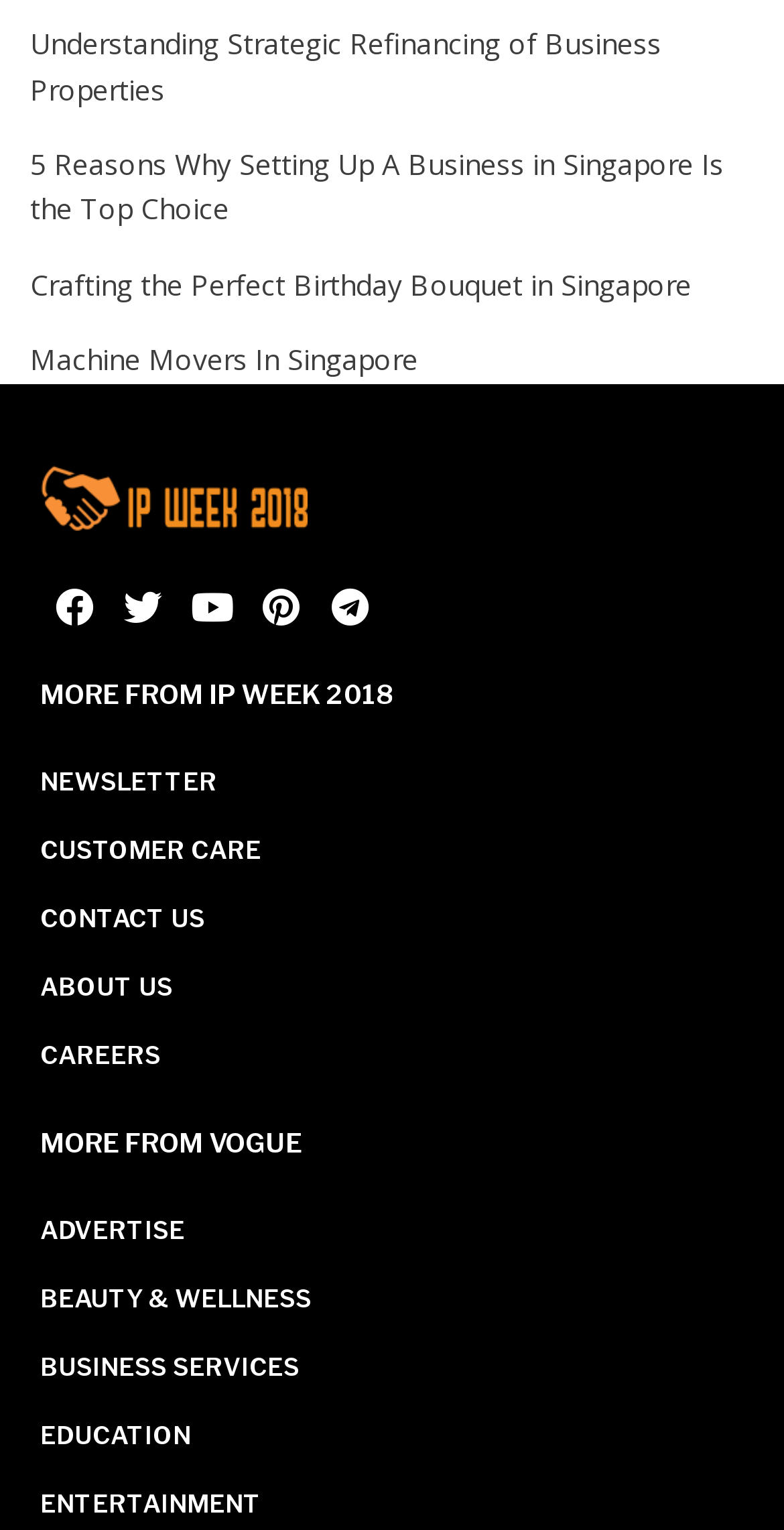Locate the bounding box coordinates of the area to click to fulfill this instruction: "Learn about beauty and wellness". The bounding box should be presented as four float numbers between 0 and 1, in the order [left, top, right, bottom].

[0.051, 0.827, 0.949, 0.872]